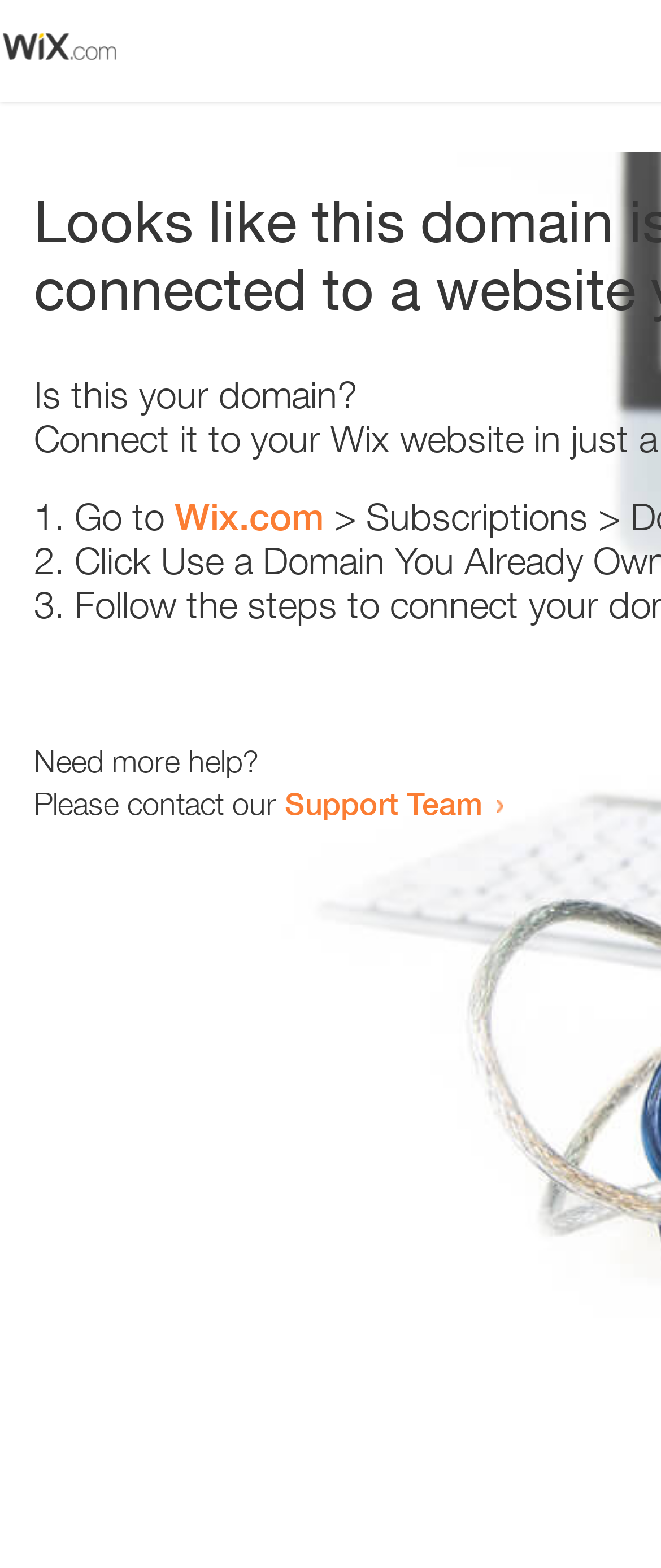What is the tone of the webpage? Observe the screenshot and provide a one-word or short phrase answer.

Helpful